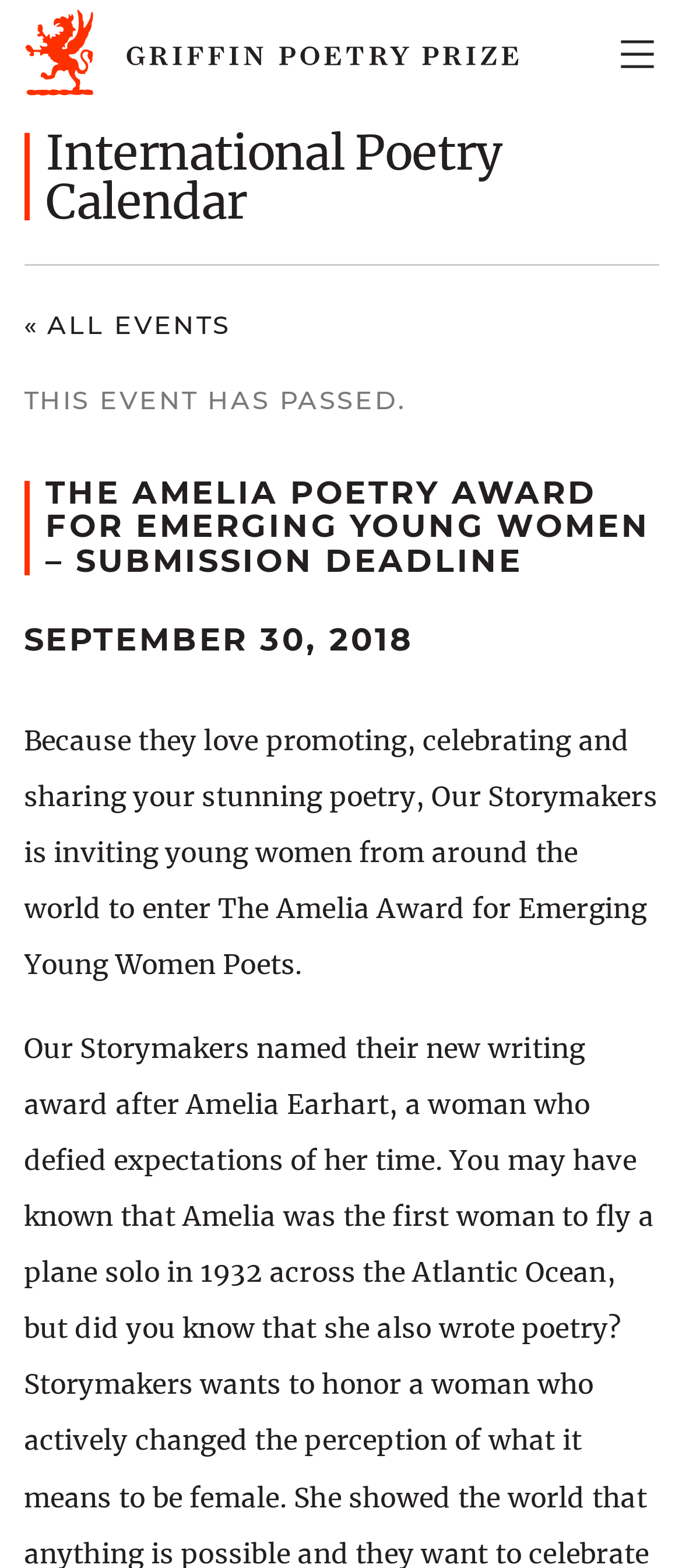Please predict the bounding box coordinates (top-left x, top-left y, bottom-right x, bottom-right y) for the UI element in the screenshot that fits the description: parent_node: Search for: name="s" placeholder="Search…"

[0.296, 0.27, 0.988, 0.313]